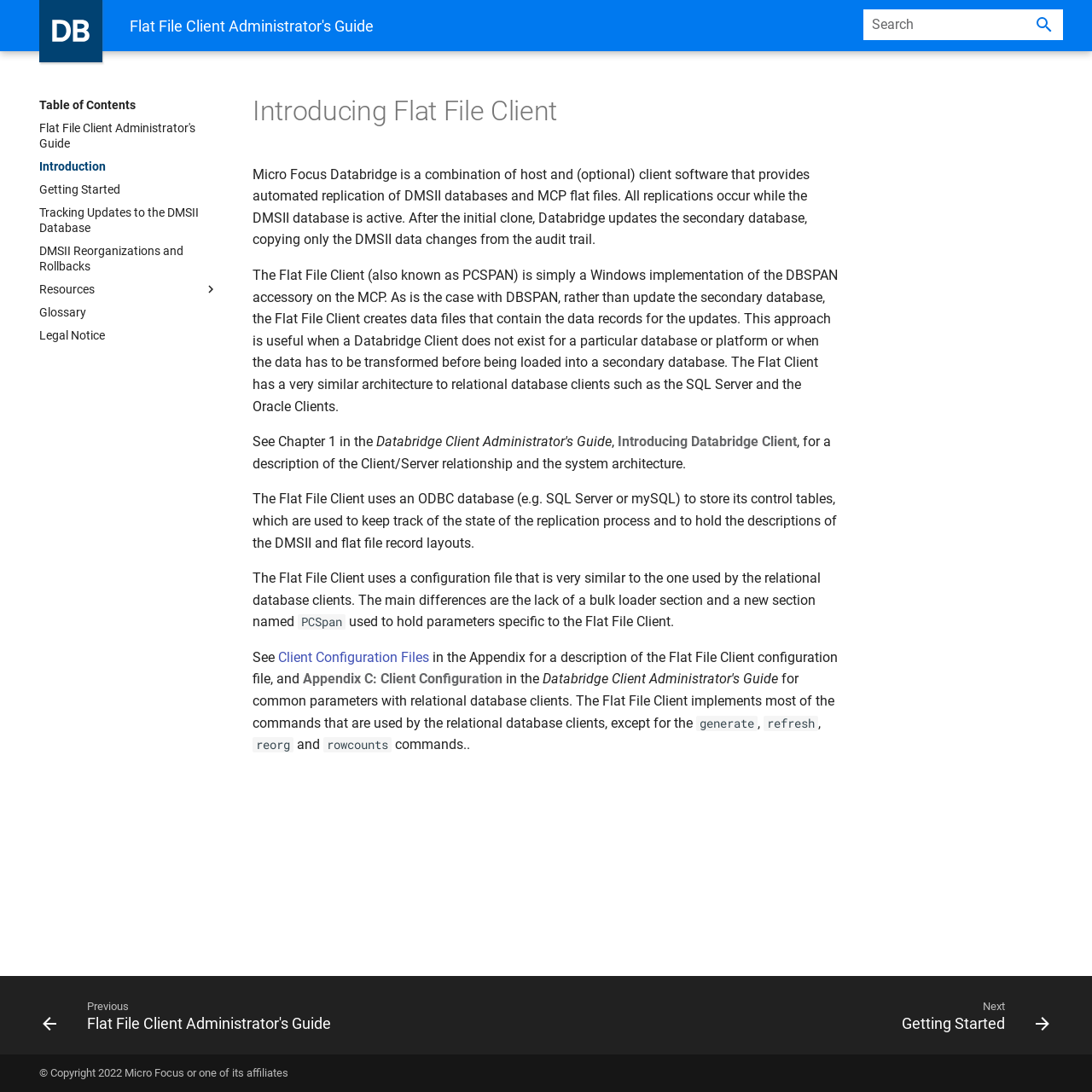Highlight the bounding box coordinates of the region I should click on to meet the following instruction: "Go to the Next page".

[0.5, 0.897, 0.973, 0.962]